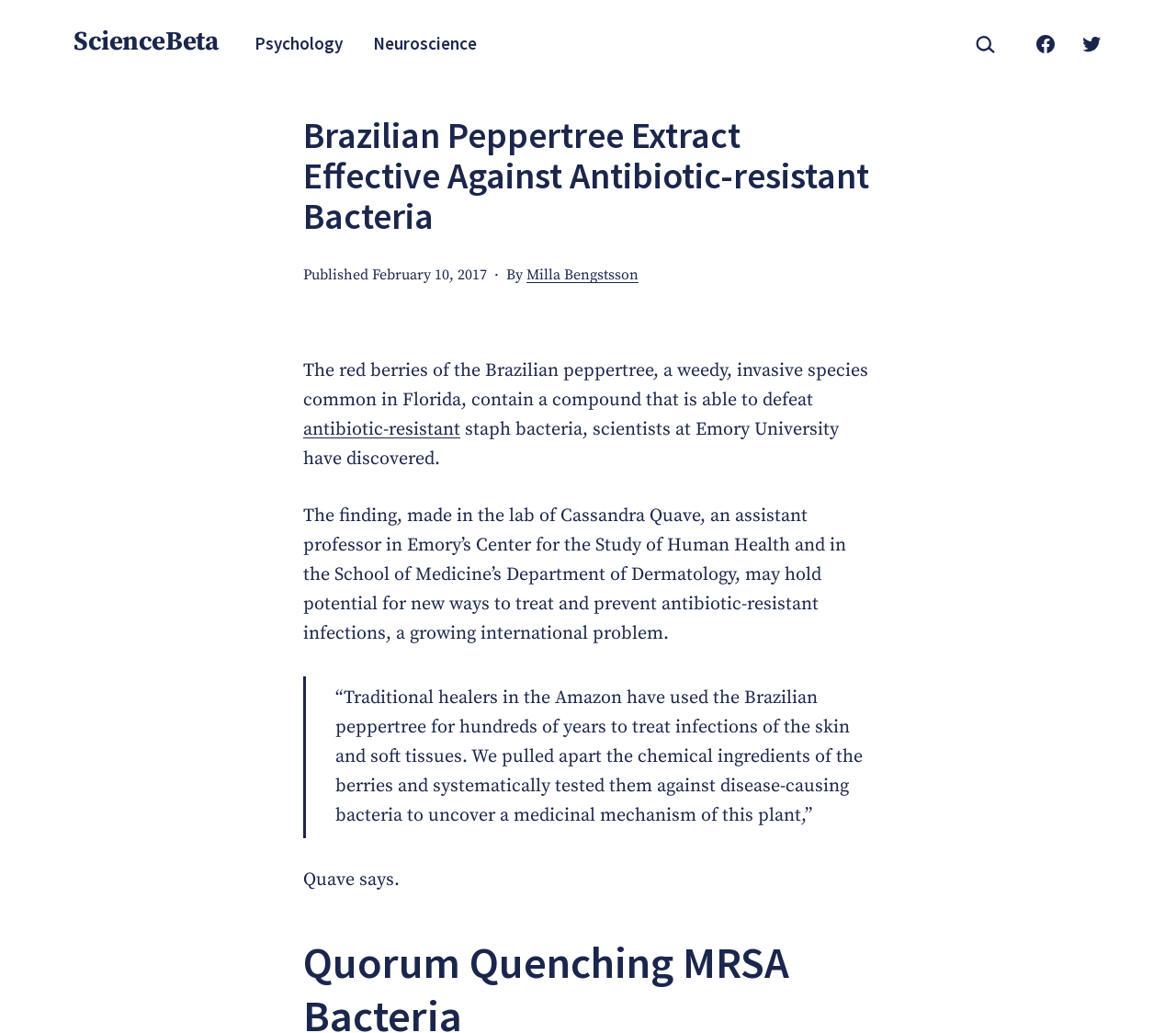Please find the bounding box coordinates for the clickable element needed to perform this instruction: "Enter email address".

None